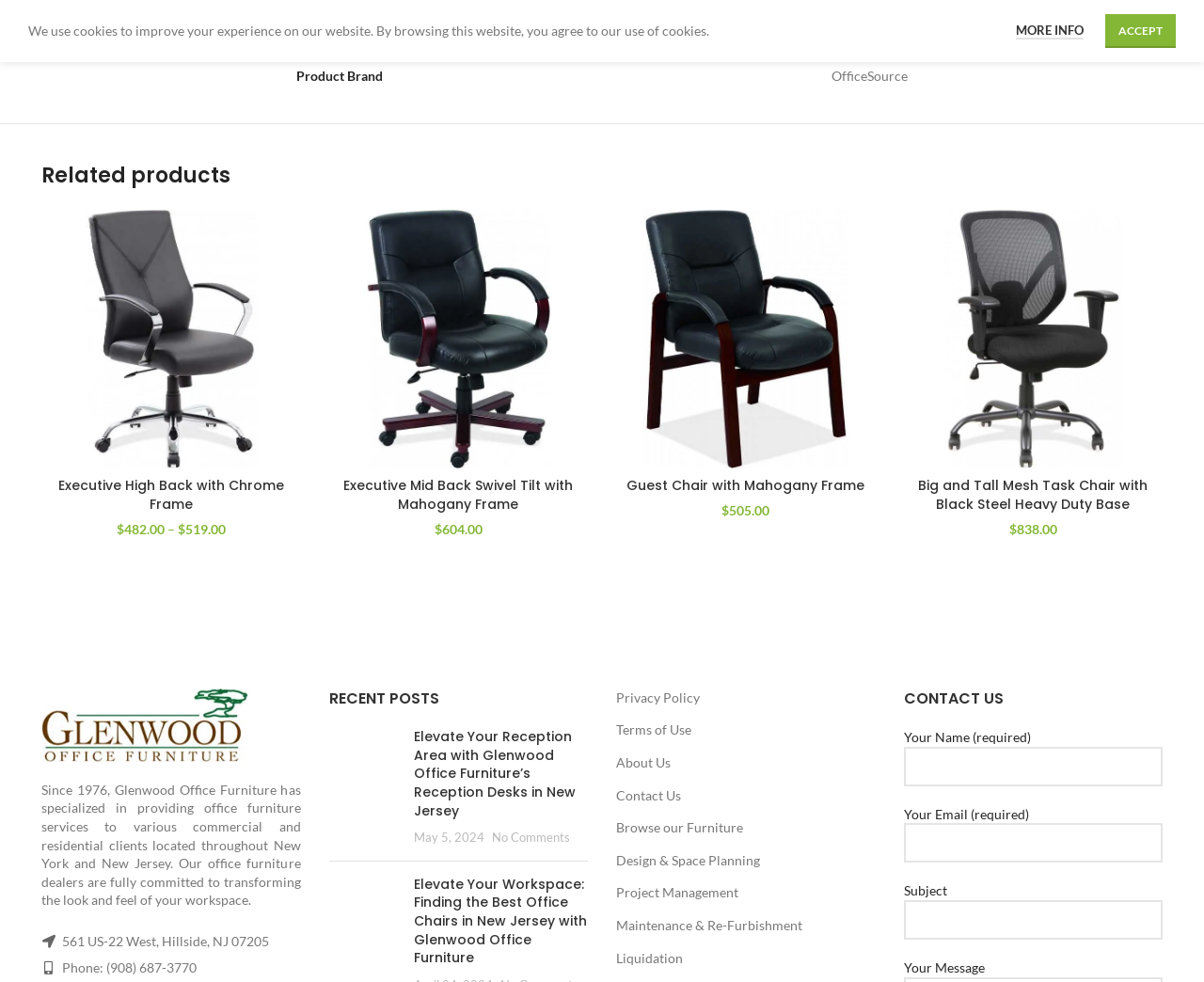How many recent posts are listed?
Using the image as a reference, deliver a detailed and thorough answer to the question.

I counted the number of recent posts listed under the 'RECENT POSTS' heading, which are 'Elevate Your Reception Area with Glenwood Office Furniture’s Reception Desks in New Jersey' and 'Elevate Your Workspace: Finding the Best Office Chairs in New Jersey with Glenwood Office Furniture'.